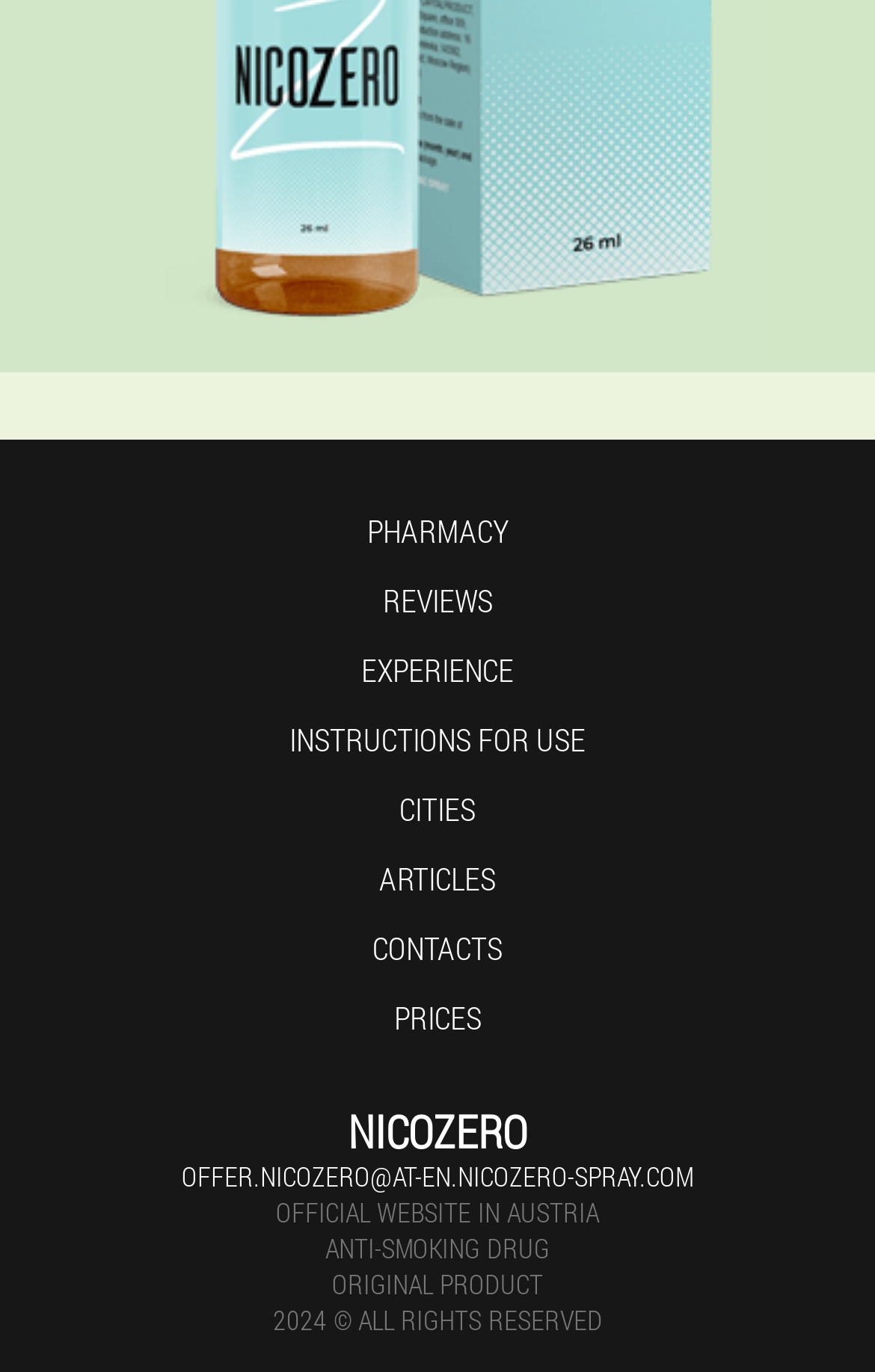Please specify the bounding box coordinates of the clickable region to carry out the following instruction: "check ANTI-SMOKING DRUG information". The coordinates should be four float numbers between 0 and 1, in the format [left, top, right, bottom].

[0.372, 0.895, 0.628, 0.921]